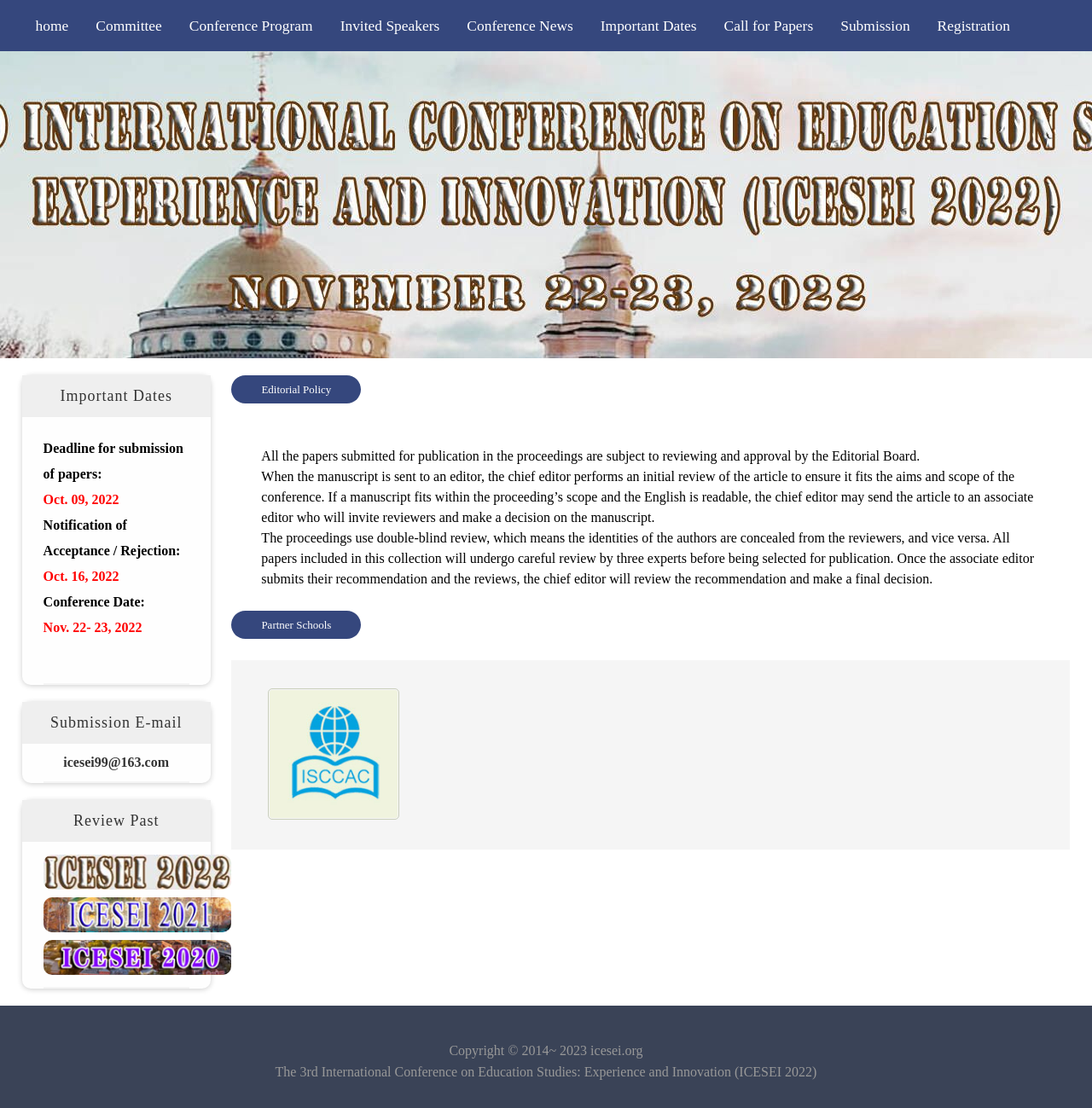Specify the bounding box coordinates of the element's area that should be clicked to execute the given instruction: "view conference program". The coordinates should be four float numbers between 0 and 1, i.e., [left, top, right, bottom].

[0.161, 0.0, 0.299, 0.046]